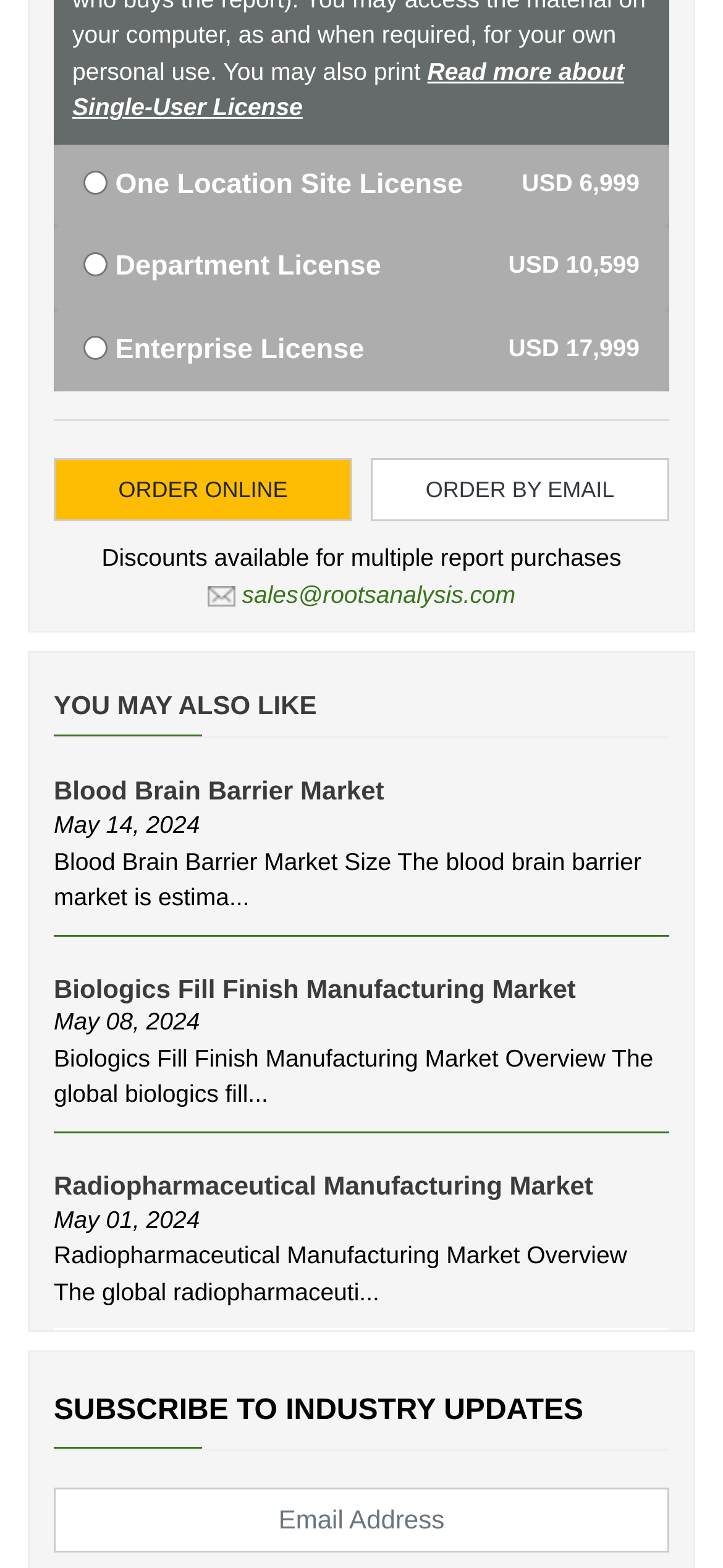Refer to the element description Radiopharmaceutical Manufacturing Market and identify the corresponding bounding box in the screenshot. Format the coordinates as (top-left x, top-left y, bottom-right x, bottom-right y) with values in the range of 0 to 1.

[0.074, 0.746, 0.926, 0.766]